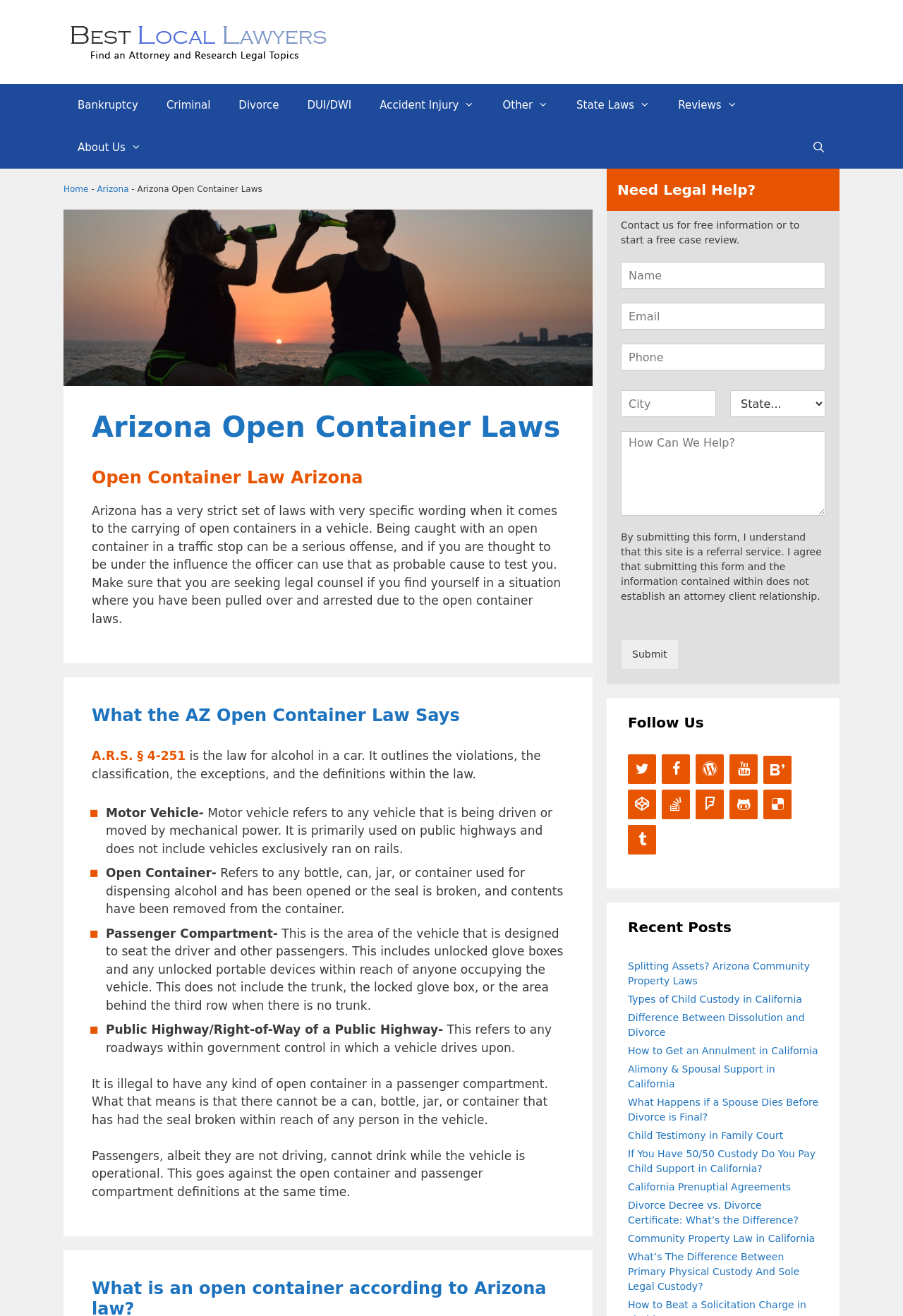Determine the coordinates of the bounding box for the clickable area needed to execute this instruction: "Click the 'Feel Free To Call Us On 0418 830 596' link".

None